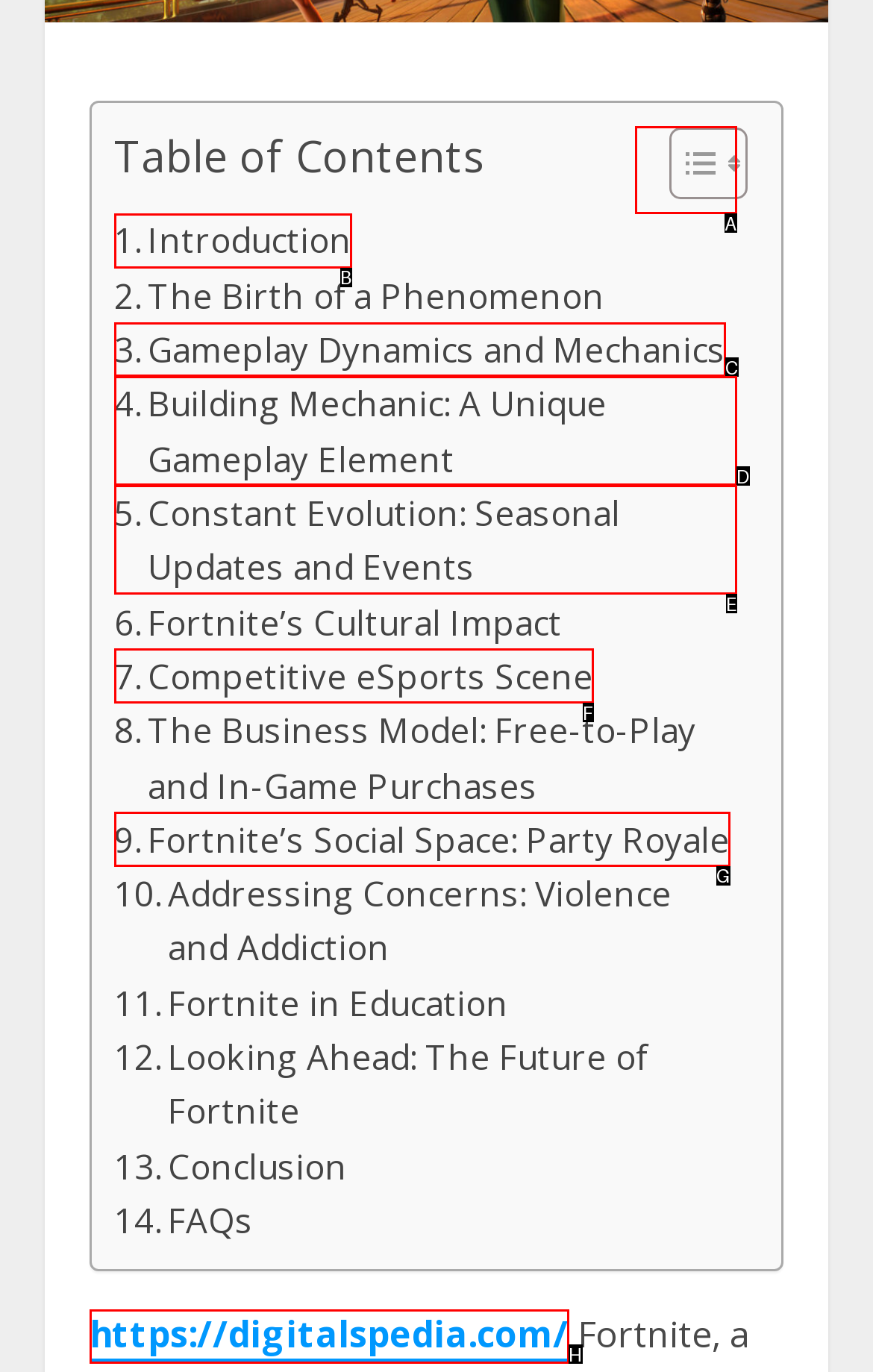Identify which lettered option completes the task: Toggle Table of Content. Provide the letter of the correct choice.

A